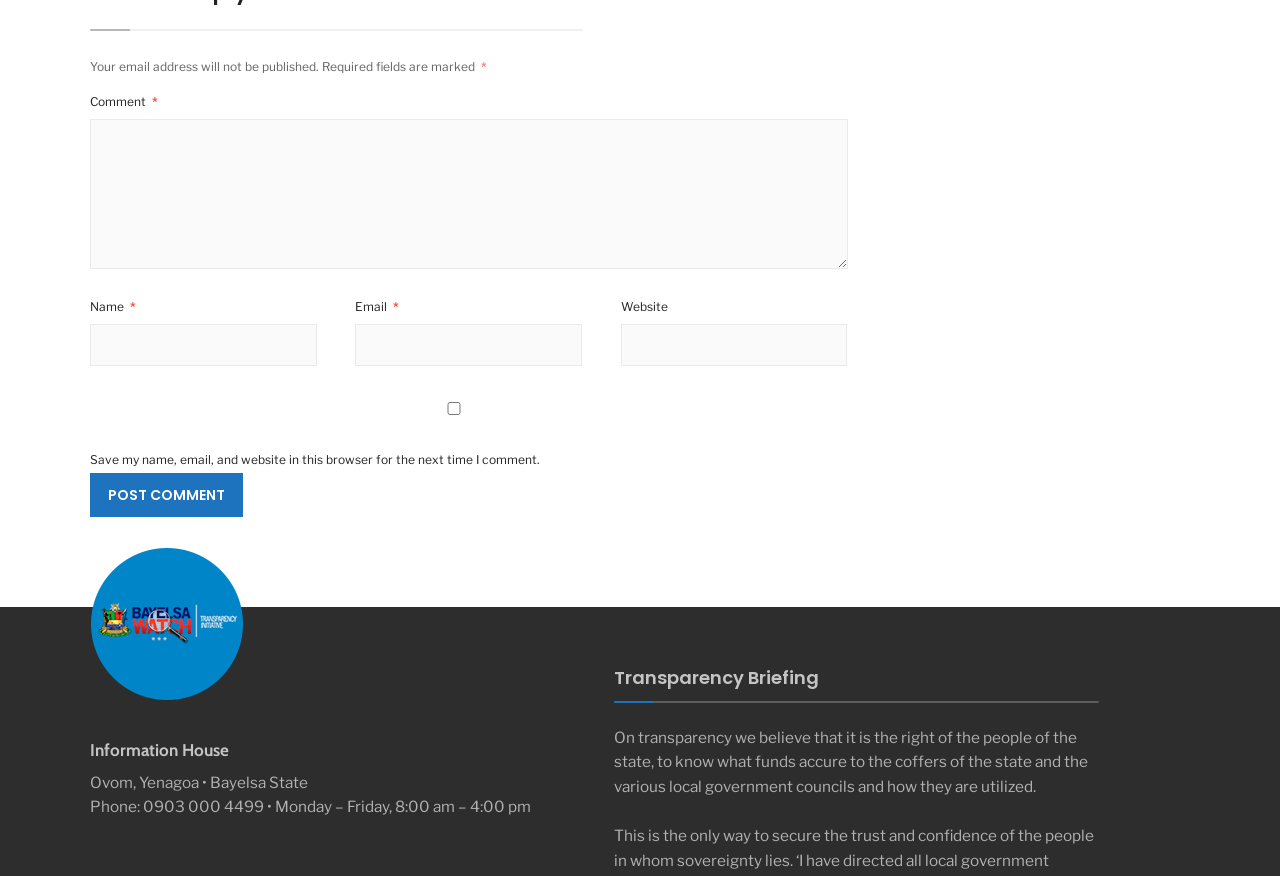Find the bounding box coordinates for the UI element whose description is: "aria-label="Subject" name="subject" placeholder="Subject"". The coordinates should be four float numbers between 0 and 1, in the format [left, top, right, bottom].

None